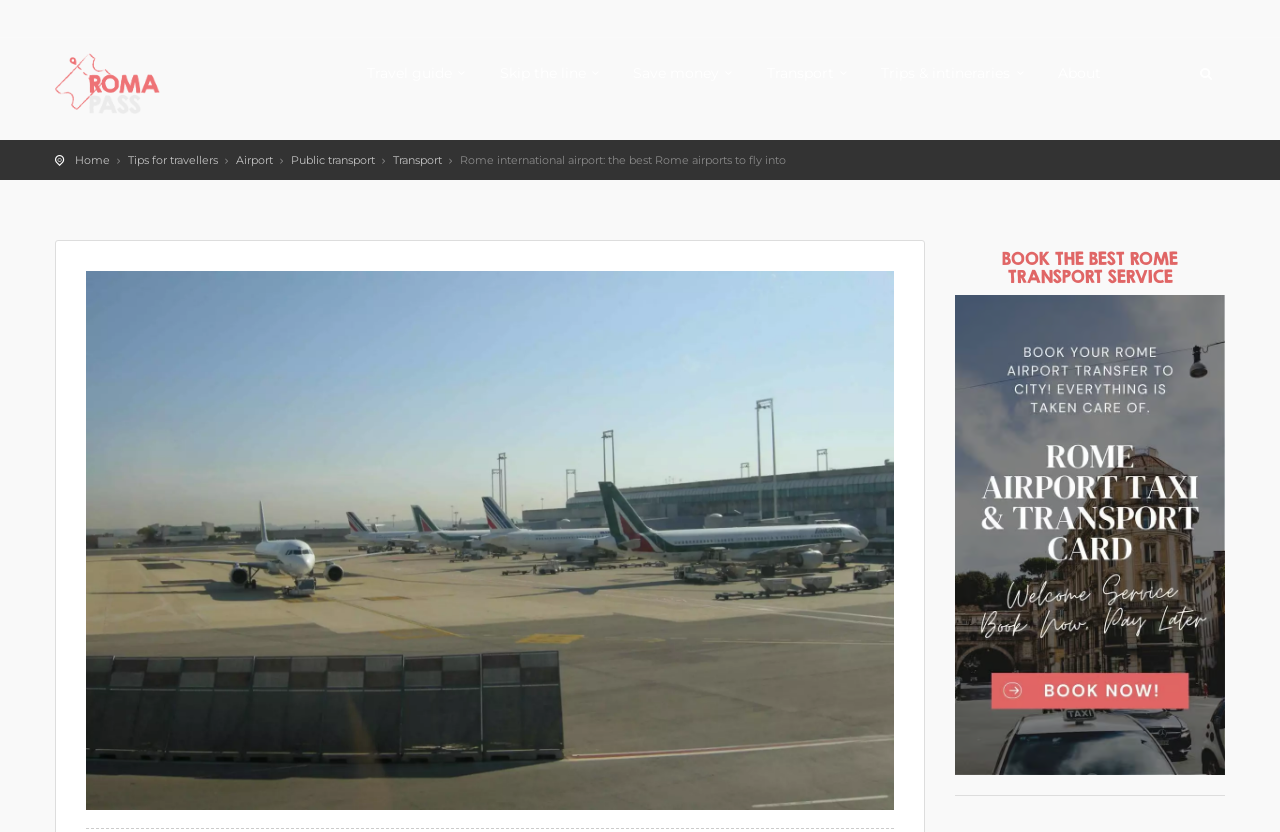Provide the bounding box coordinates, formatted as (top-left x, top-left y, bottom-right x, bottom-right y), with all values being floating point numbers between 0 and 1. Identify the bounding box of the UI element that matches the description: alt="City tours"

[0.043, 0.09, 0.125, 0.112]